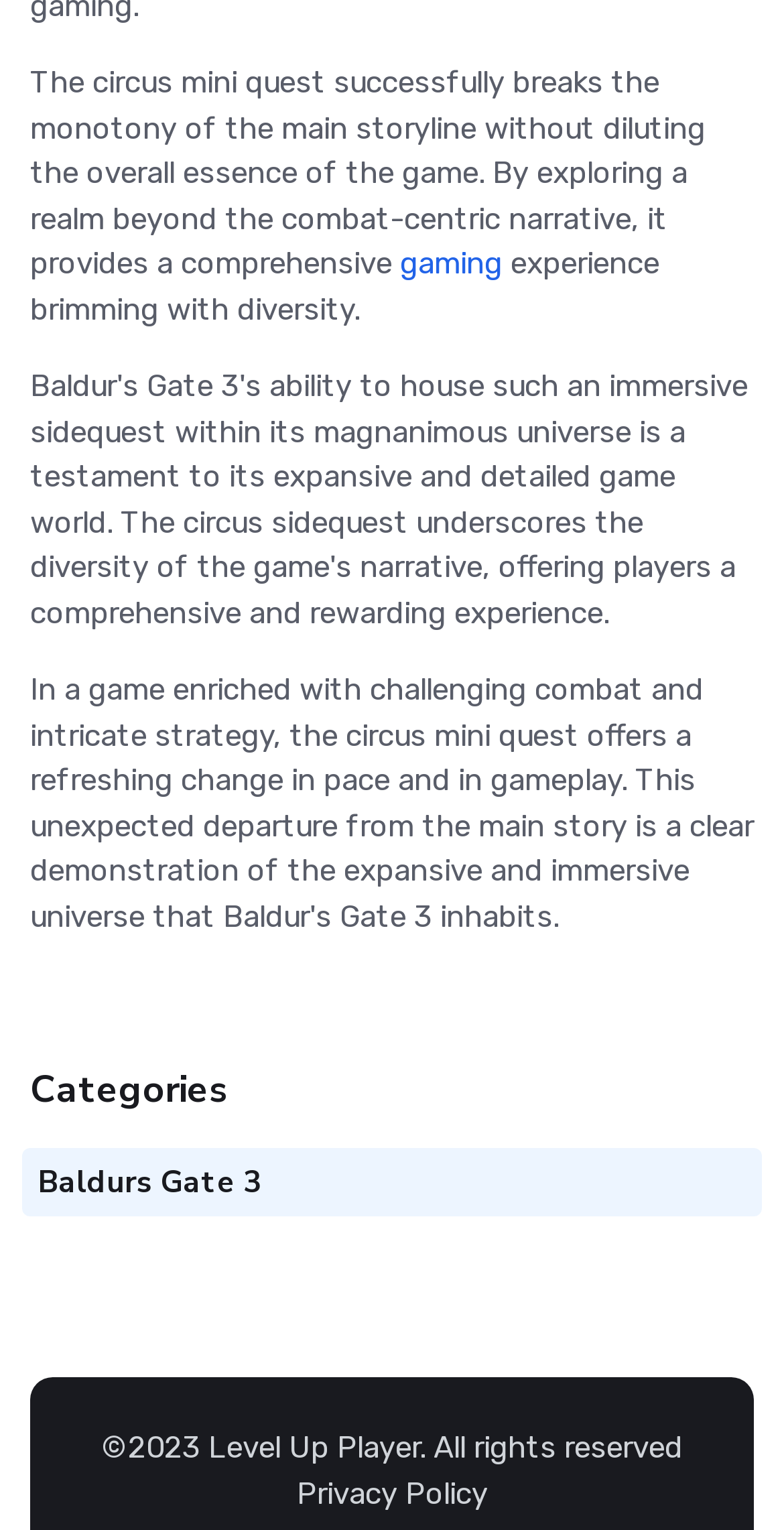Use a single word or phrase to answer the question:
What is the topic of the article?

Baldurs Gate 3